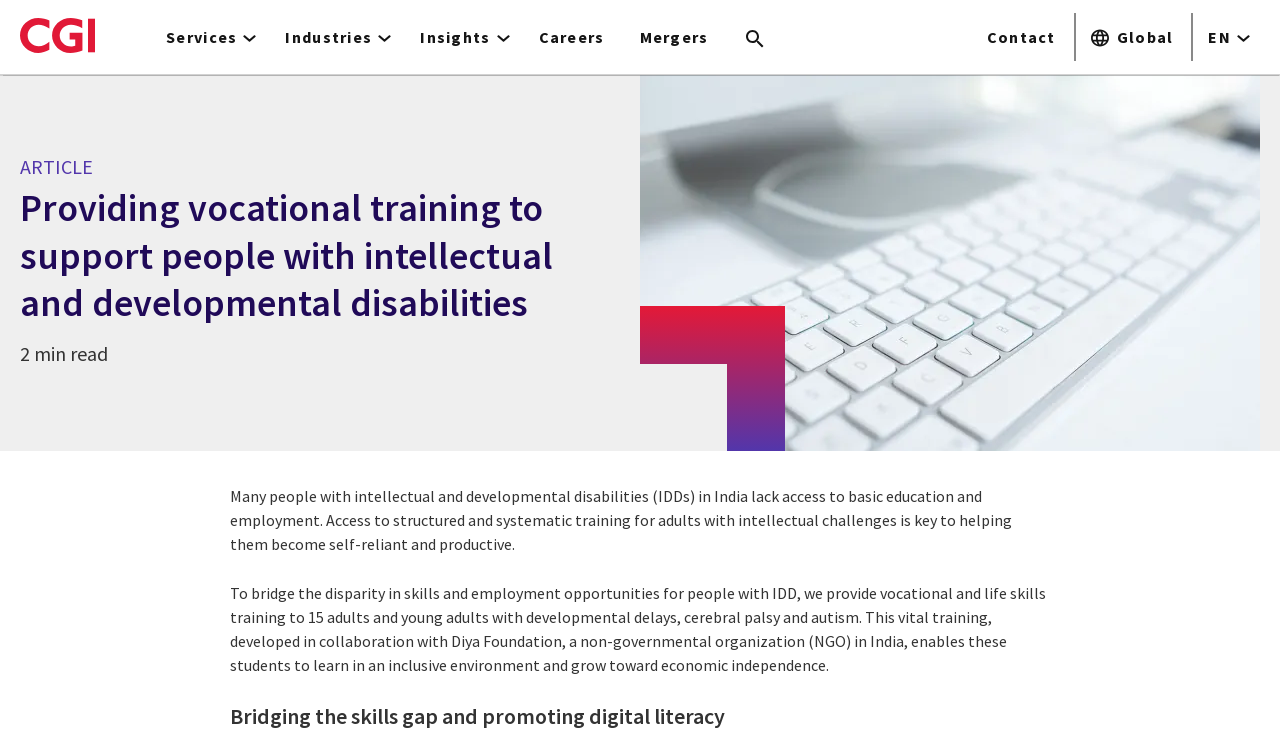Specify the bounding box coordinates of the region I need to click to perform the following instruction: "Contact sales via email". The coordinates must be four float numbers in the range of 0 to 1, i.e., [left, top, right, bottom].

None